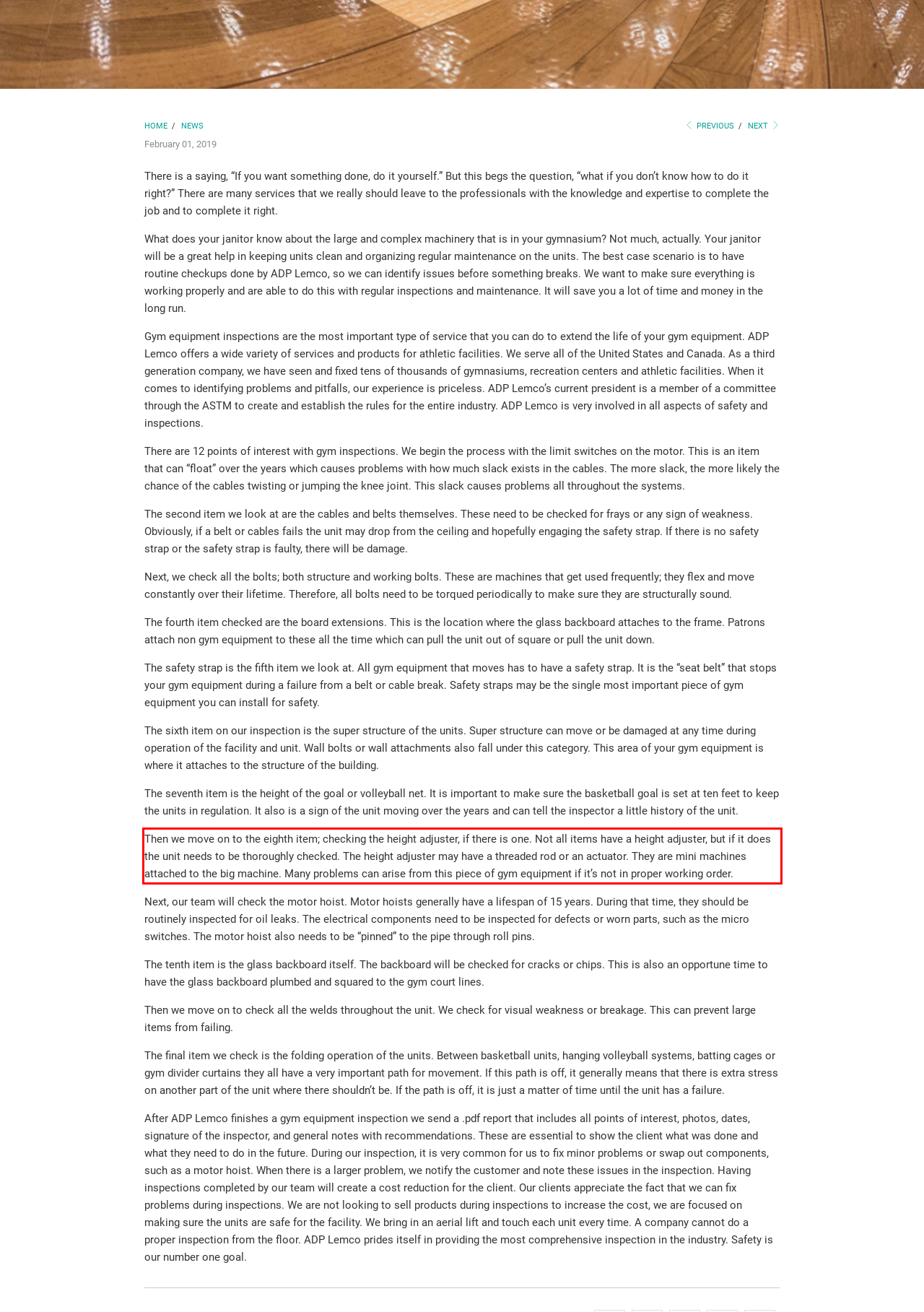Using OCR, extract the text content found within the red bounding box in the given webpage screenshot.

Then we move on to the eighth item; checking the height adjuster, if there is one. Not all items have a height adjuster, but if it does the unit needs to be thoroughly checked. The height adjuster may have a threaded rod or an actuator. They are mini machines attached to the big machine. Many problems can arise from this piece of gym equipment if it’s not in proper working order.